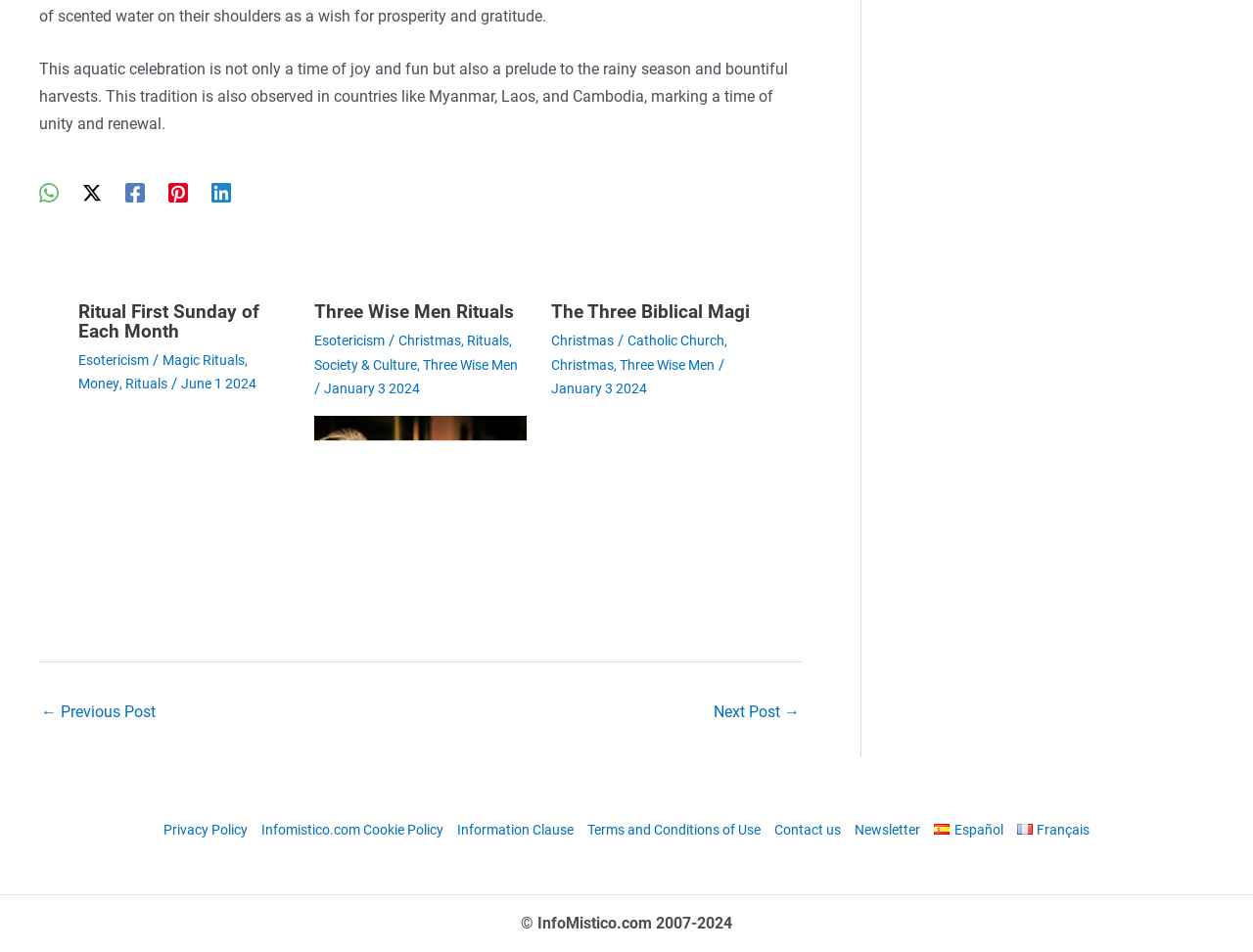Refer to the image and provide an in-depth answer to the question: 
What is the purpose of the 'Post navigation' section?

The 'Post navigation' section at the bottom of the webpage has links to 'Previous Post' and 'Next Post', which suggests that its purpose is to allow users to navigate to previous or next post on the webpage.